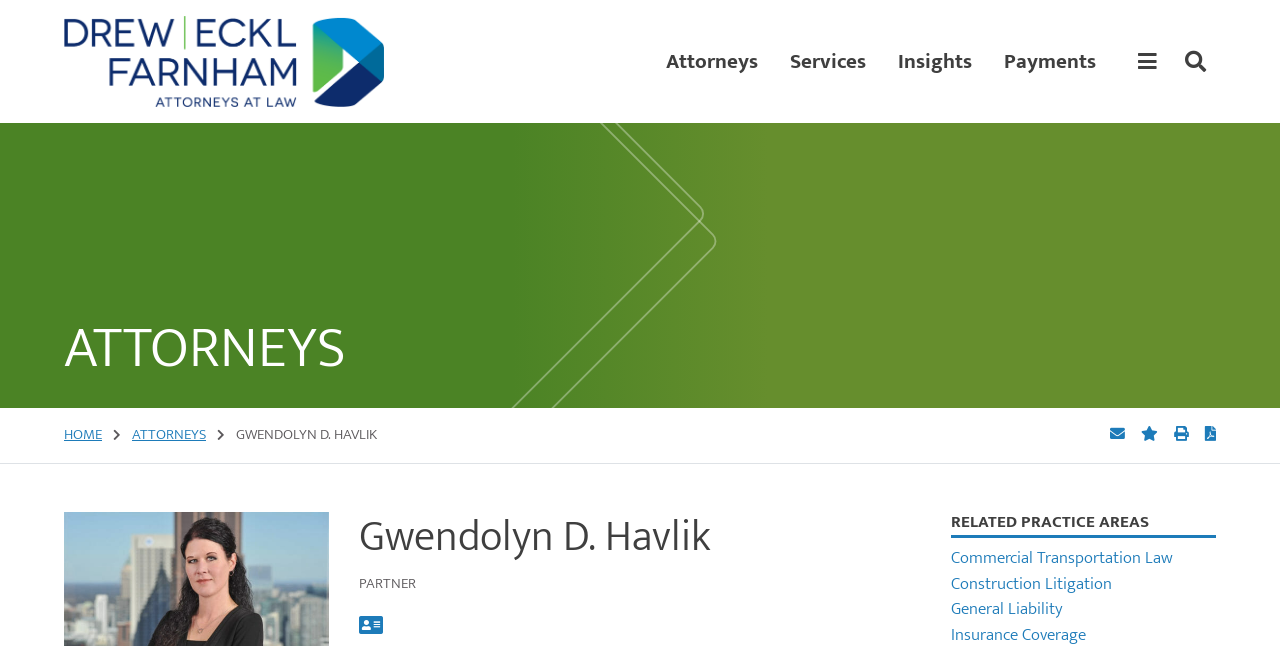Please reply to the following question using a single word or phrase: 
What is the name of the law firm?

Drew Eckl & Farnham, LLP